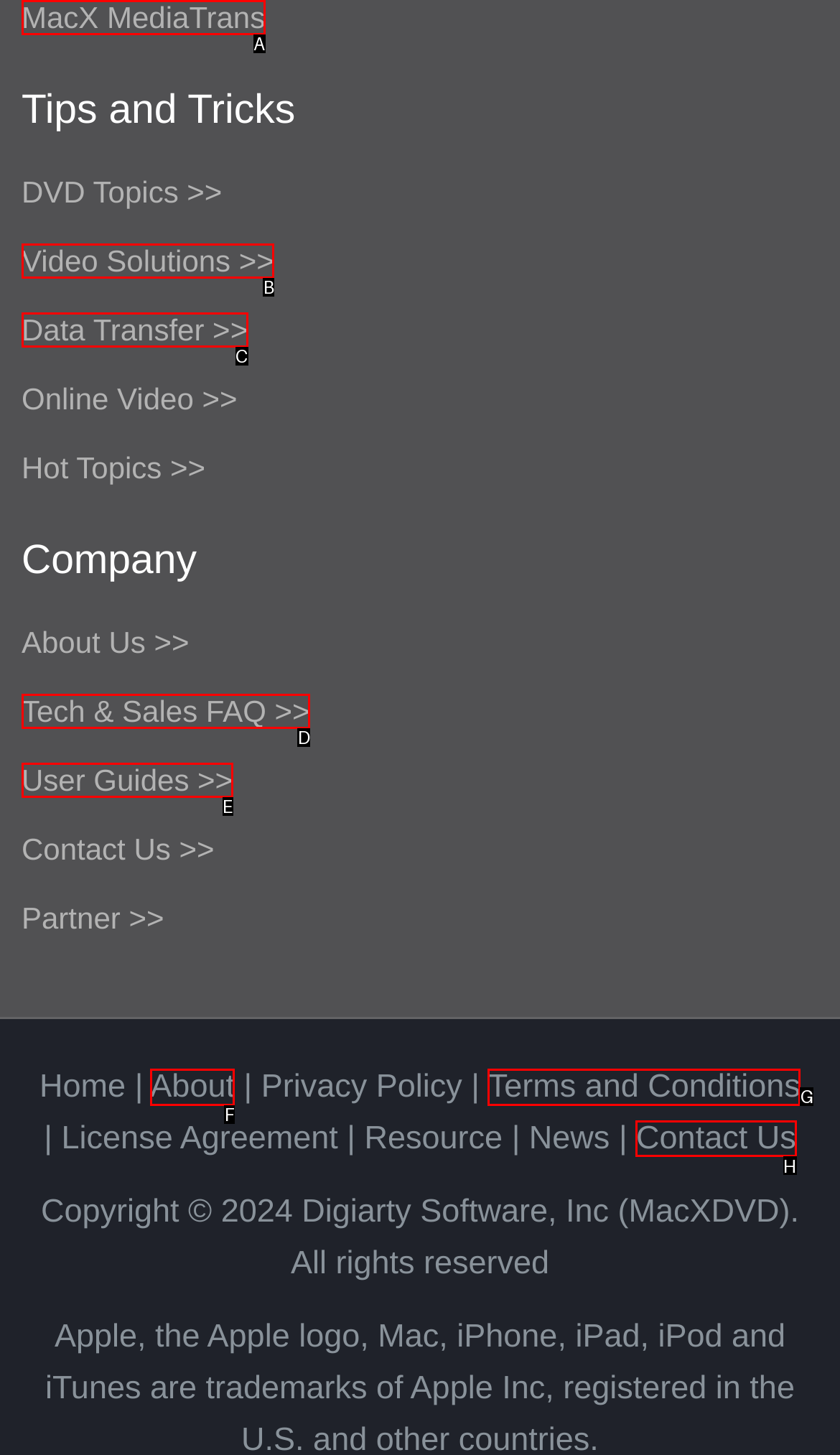Choose the HTML element to click for this instruction: Contact Us Answer with the letter of the correct choice from the given options.

H